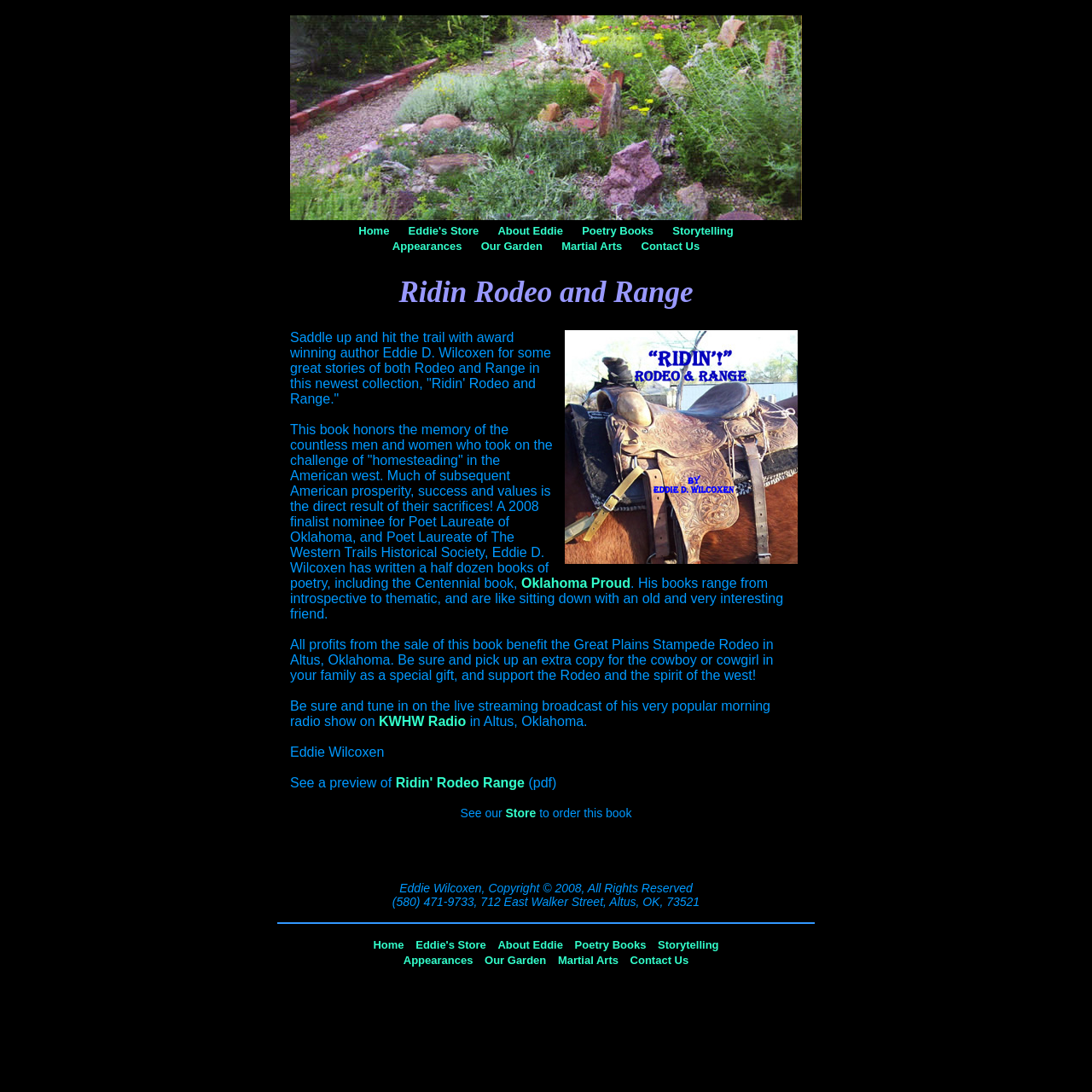Please predict the bounding box coordinates (top-left x, top-left y, bottom-right x, bottom-right y) for the UI element in the screenshot that fits the description: Student Setup

None